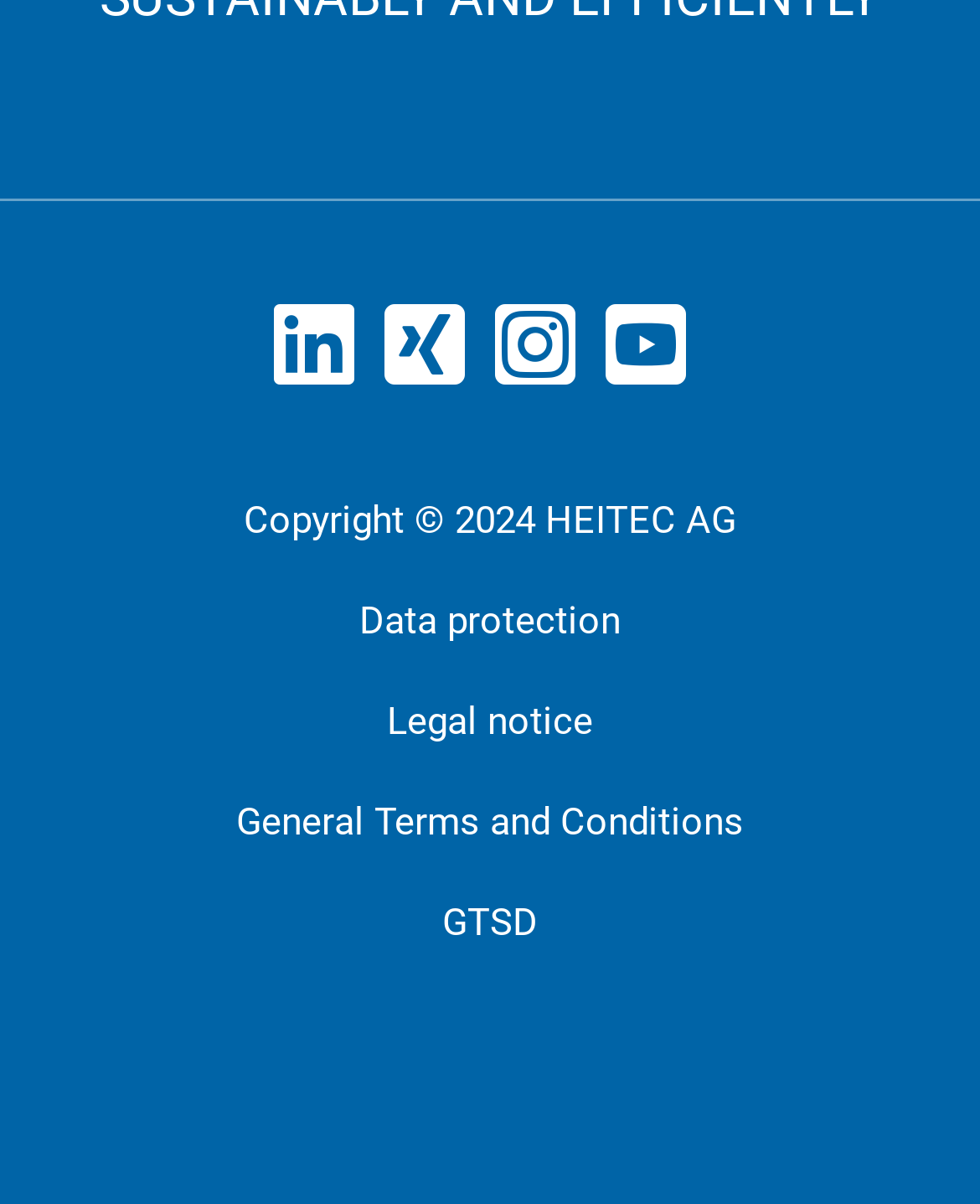From the webpage screenshot, predict the bounding box coordinates (top-left x, top-left y, bottom-right x, bottom-right y) for the UI element described here: Data protection

[0.367, 0.497, 0.633, 0.534]